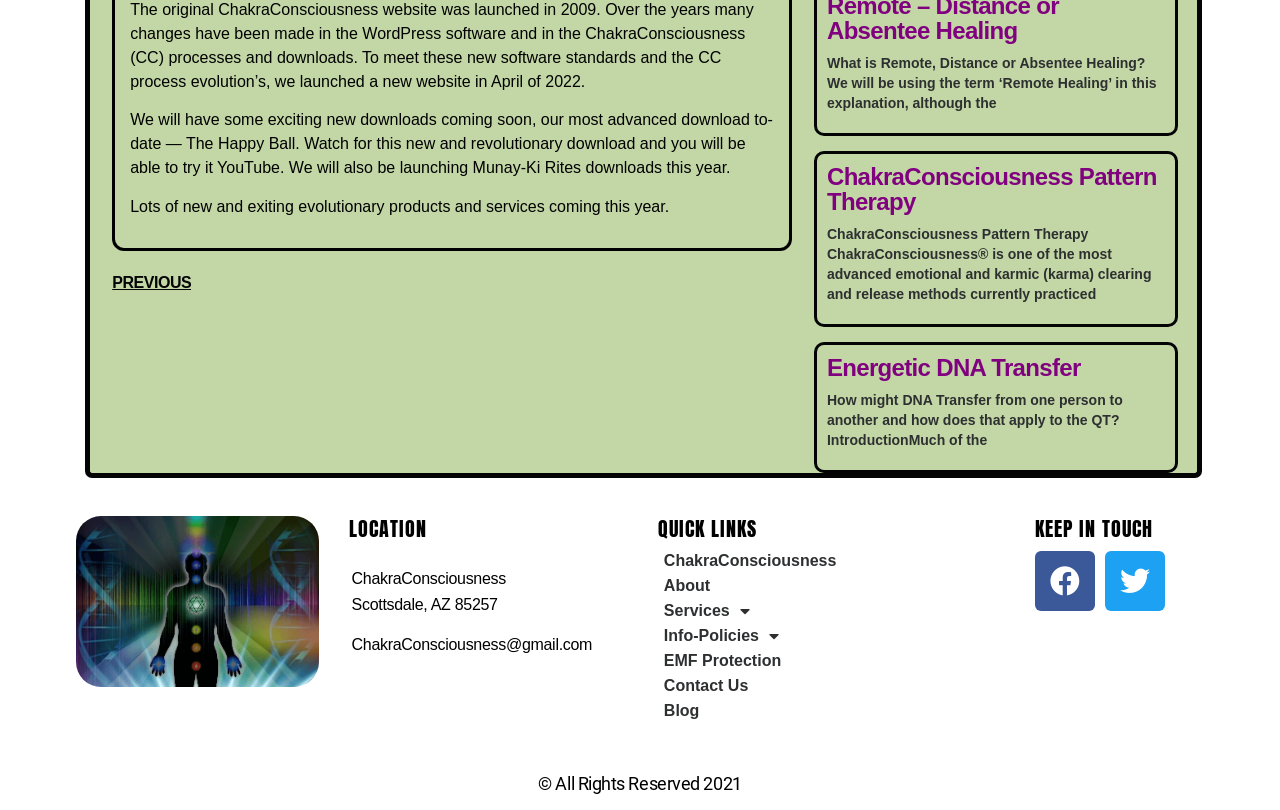Find the bounding box coordinates for the HTML element described as: "EMF Protection". The coordinates should consist of four float values between 0 and 1, i.e., [left, top, right, bottom].

[0.515, 0.804, 0.808, 0.829]